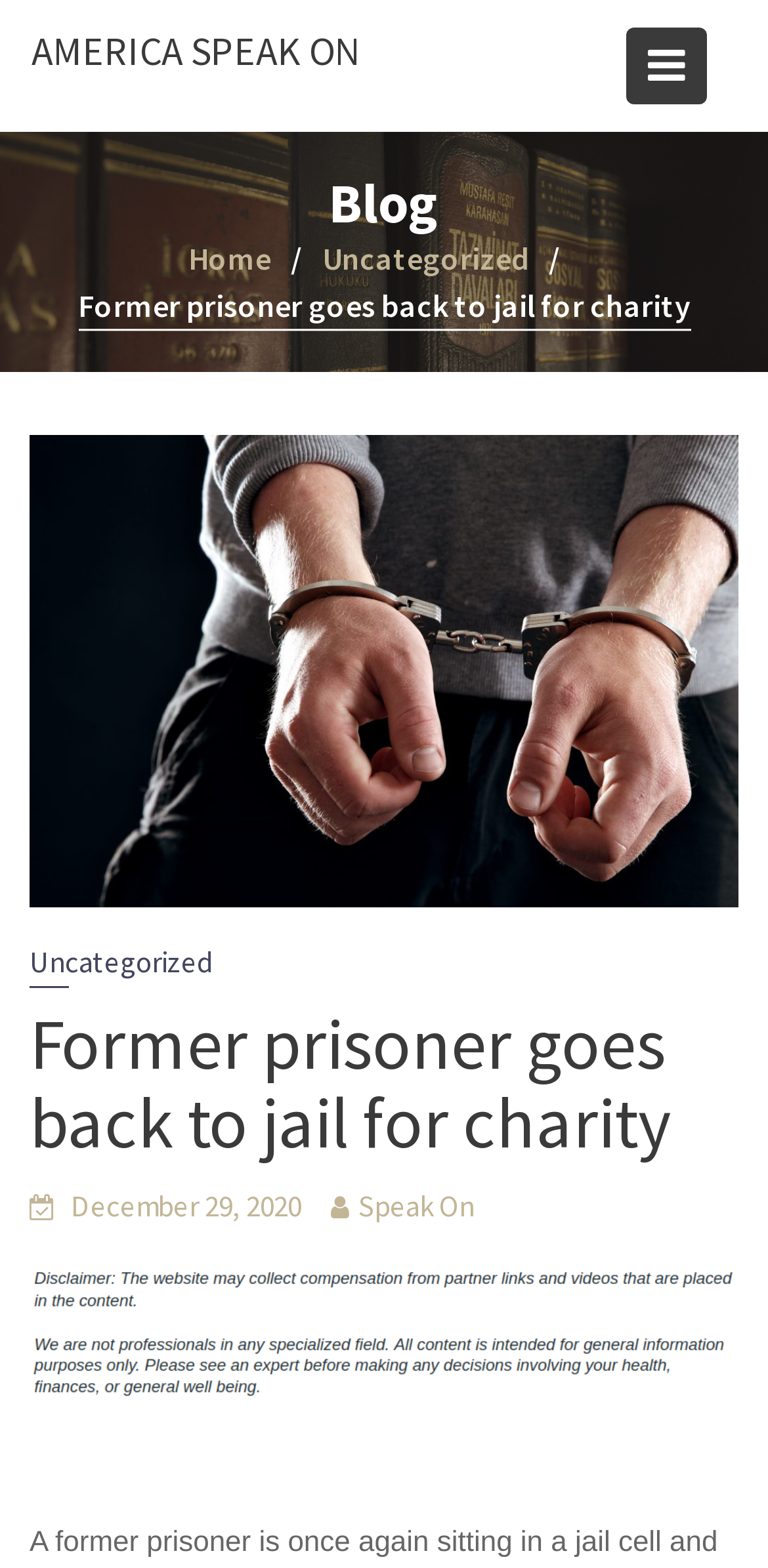Please determine the main heading text of this webpage.

Former prisoner goes back to jail for charity